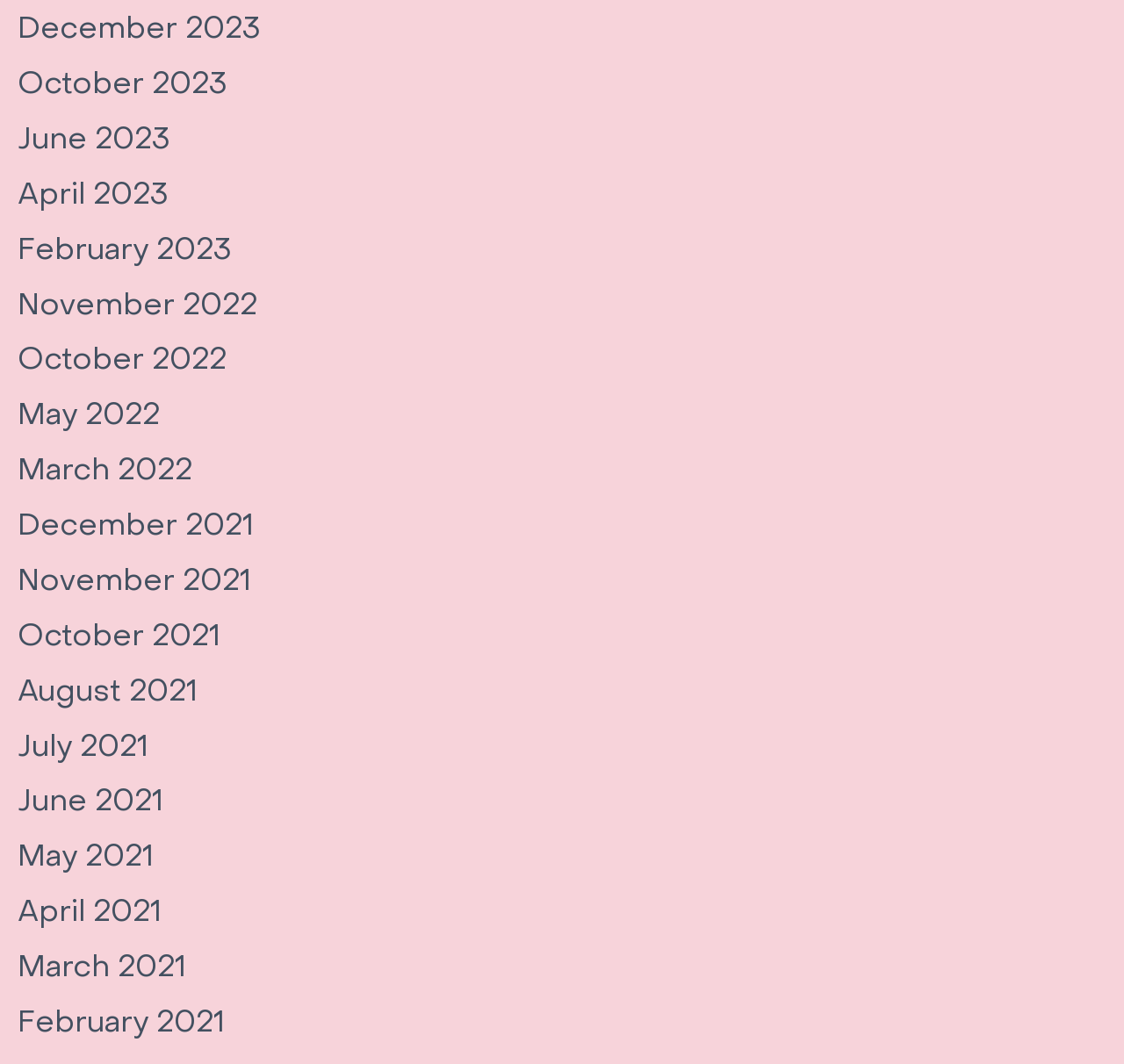Identify the bounding box coordinates for the element that needs to be clicked to fulfill this instruction: "Read Terms of website". Provide the coordinates in the format of four float numbers between 0 and 1: [left, top, right, bottom].

None